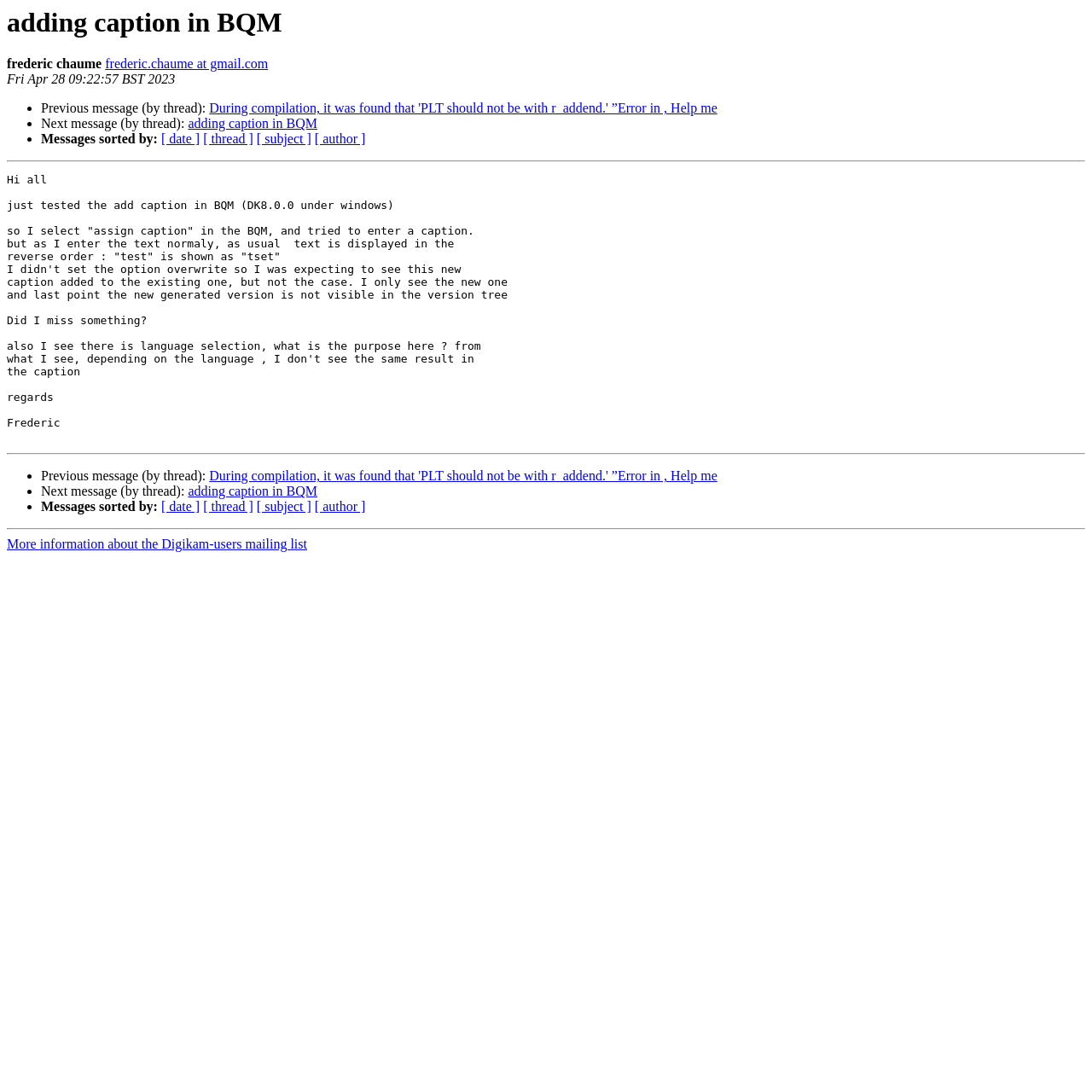What is the problem with adding a caption in BQM?
Please give a detailed and elaborate answer to the question based on the image.

The problem with adding a caption in BQM is that the text is displayed in reverse order, as mentioned in the message body, where the user enters 'test' but it is shown as 'tset'.